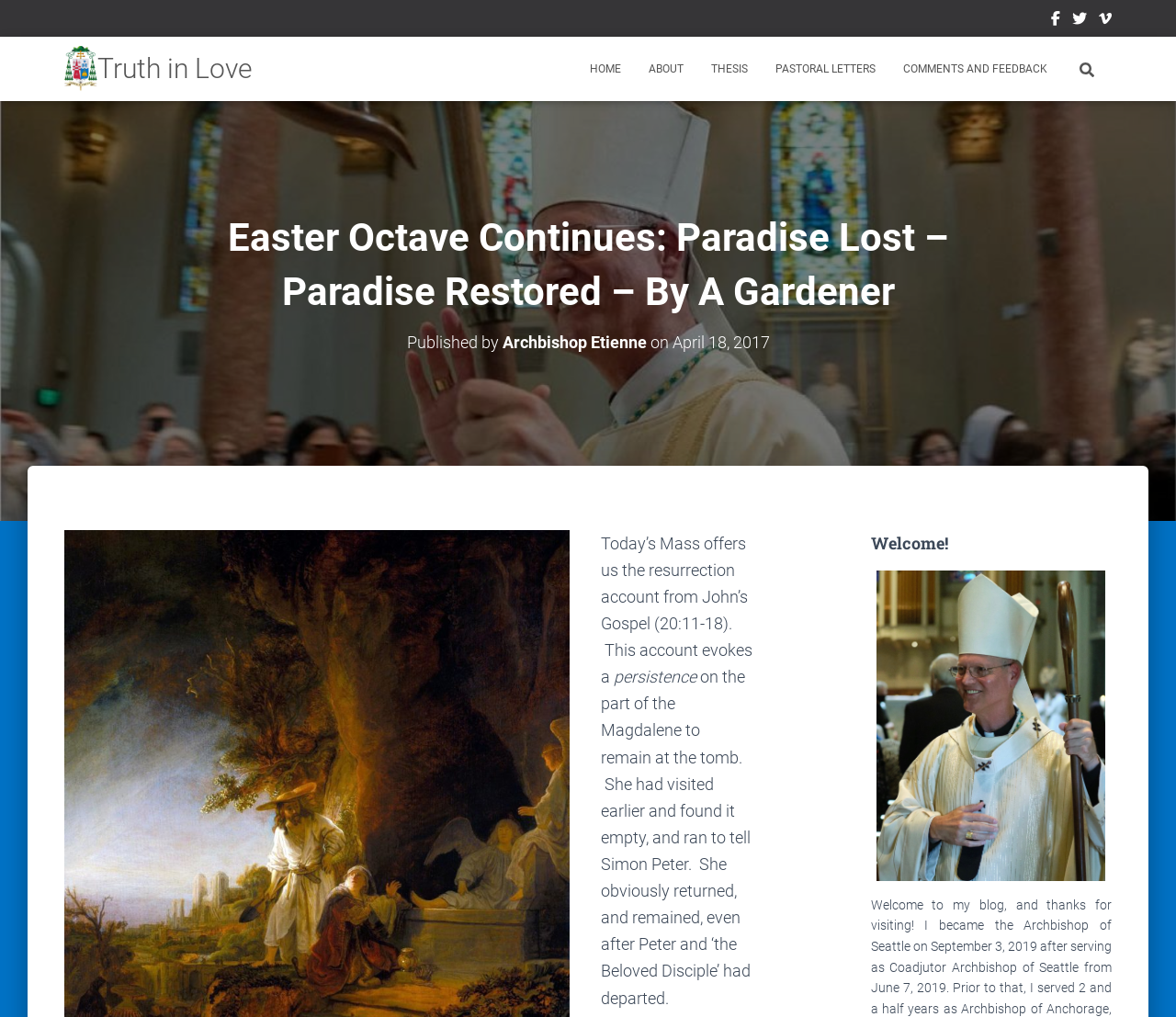What is the name of the image below the heading 'Welcome!'?
Please craft a detailed and exhaustive response to the question.

I found the answer by looking at the image description under the heading 'Welcome!'.